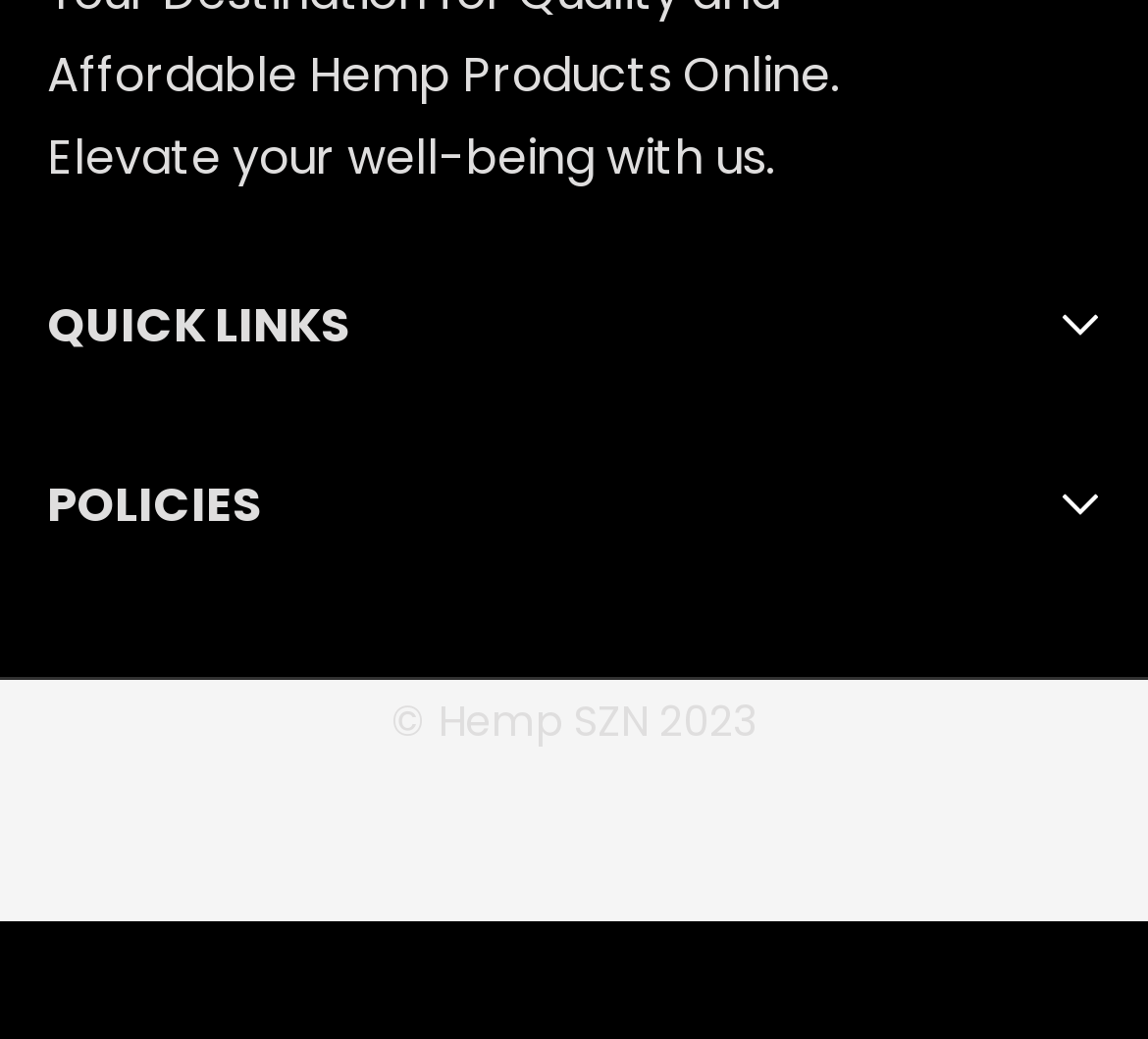Using the description "Disposables", locate and provide the bounding box of the UI element.

[0.041, 0.705, 0.285, 0.773]